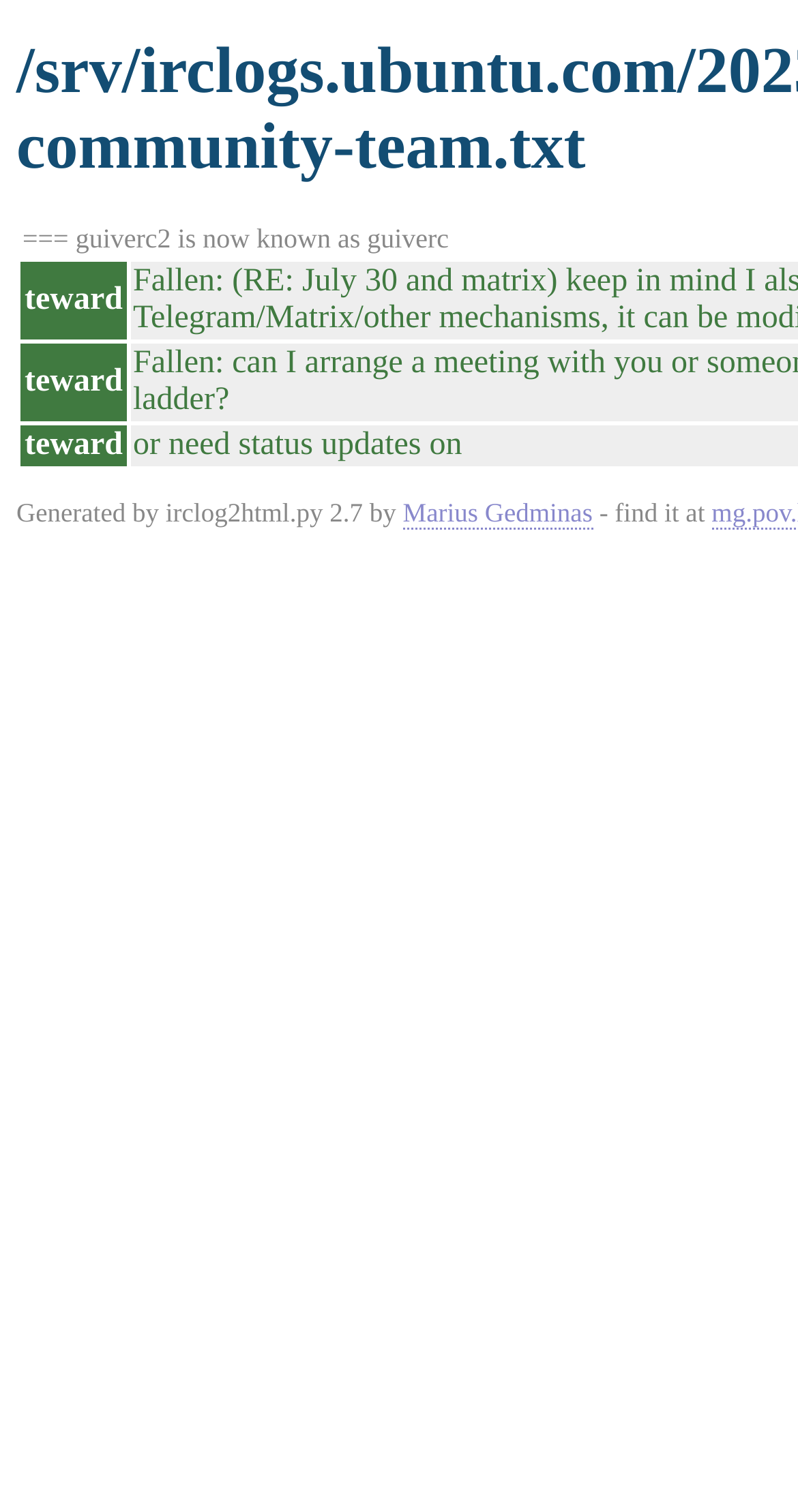Show the bounding box coordinates for the HTML element described as: "Marius Gedminas".

[0.505, 0.329, 0.743, 0.35]